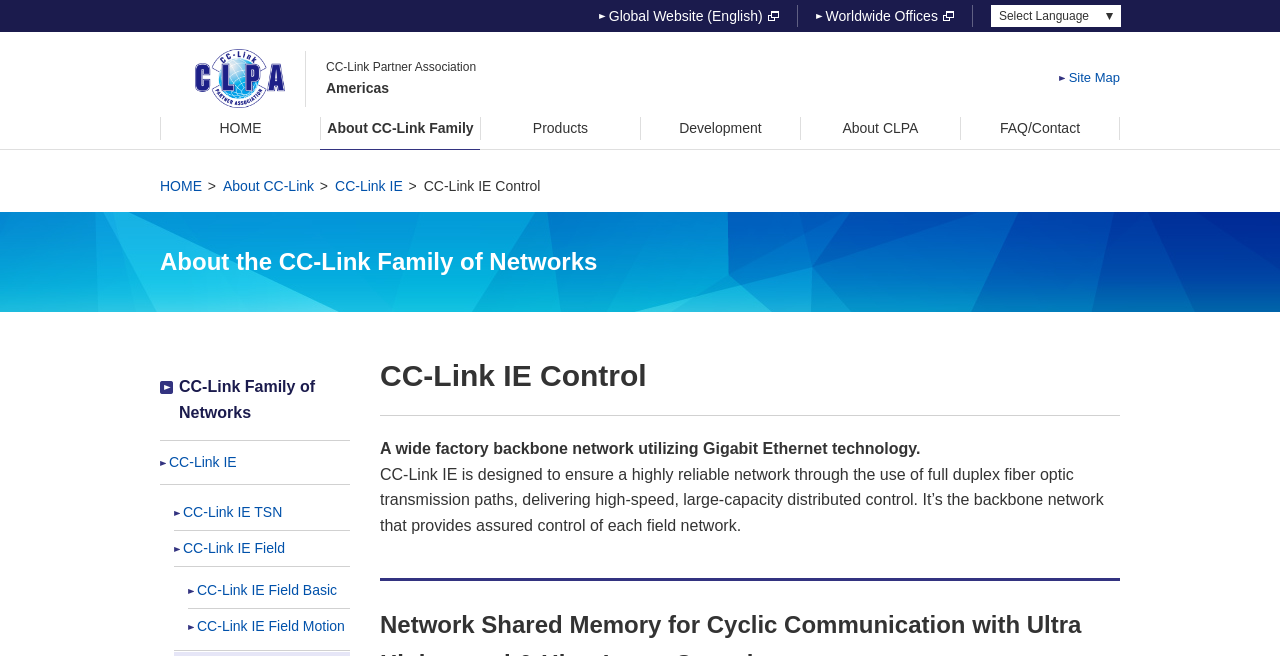Please identify the bounding box coordinates of the area that needs to be clicked to fulfill the following instruction: "read about the best DJ microphone."

None